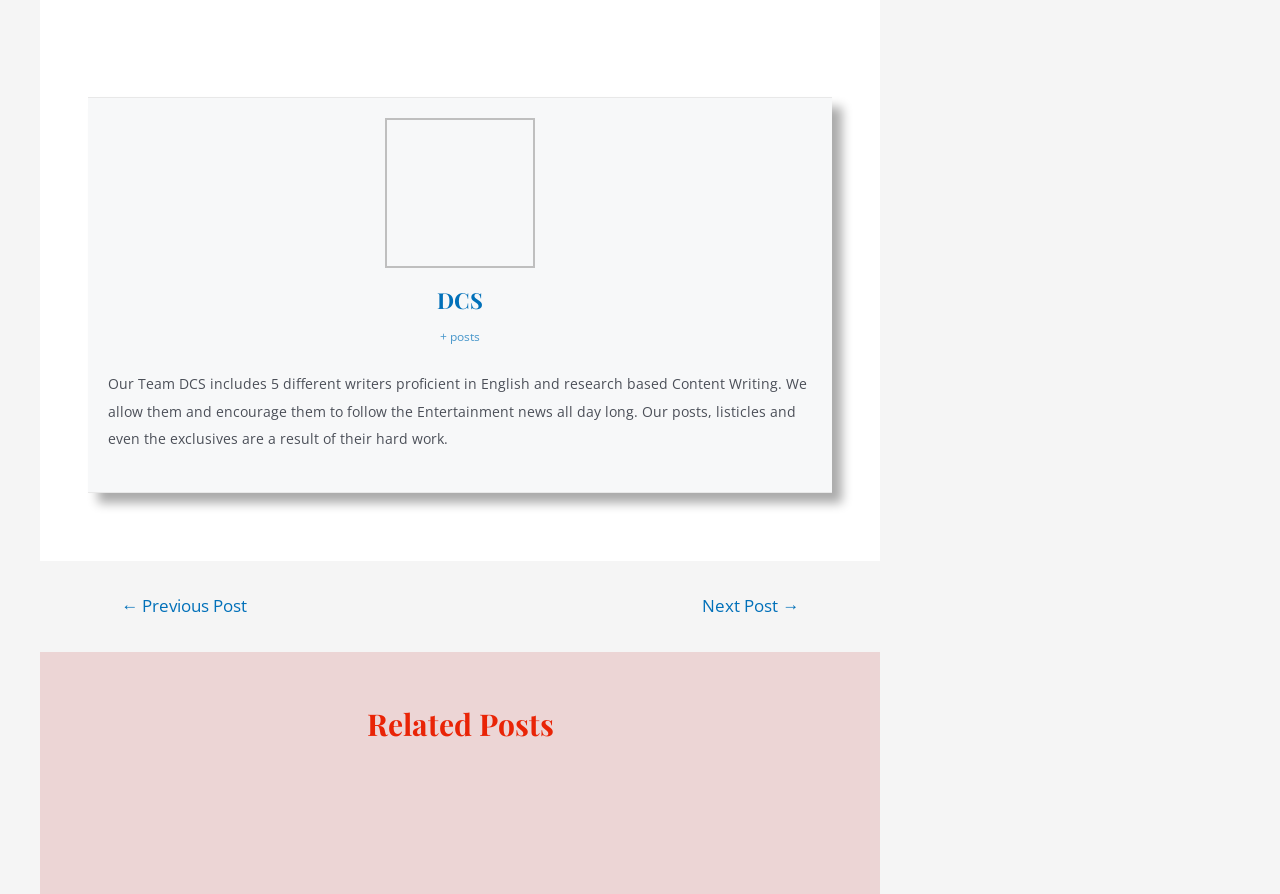What is the purpose of the DCS team?
Give a comprehensive and detailed explanation for the question.

From the text 'Our Team DCS includes 5 different writers proficient in English and research based Content Writing.', we can understand that the purpose of the DCS team is to perform content writing.